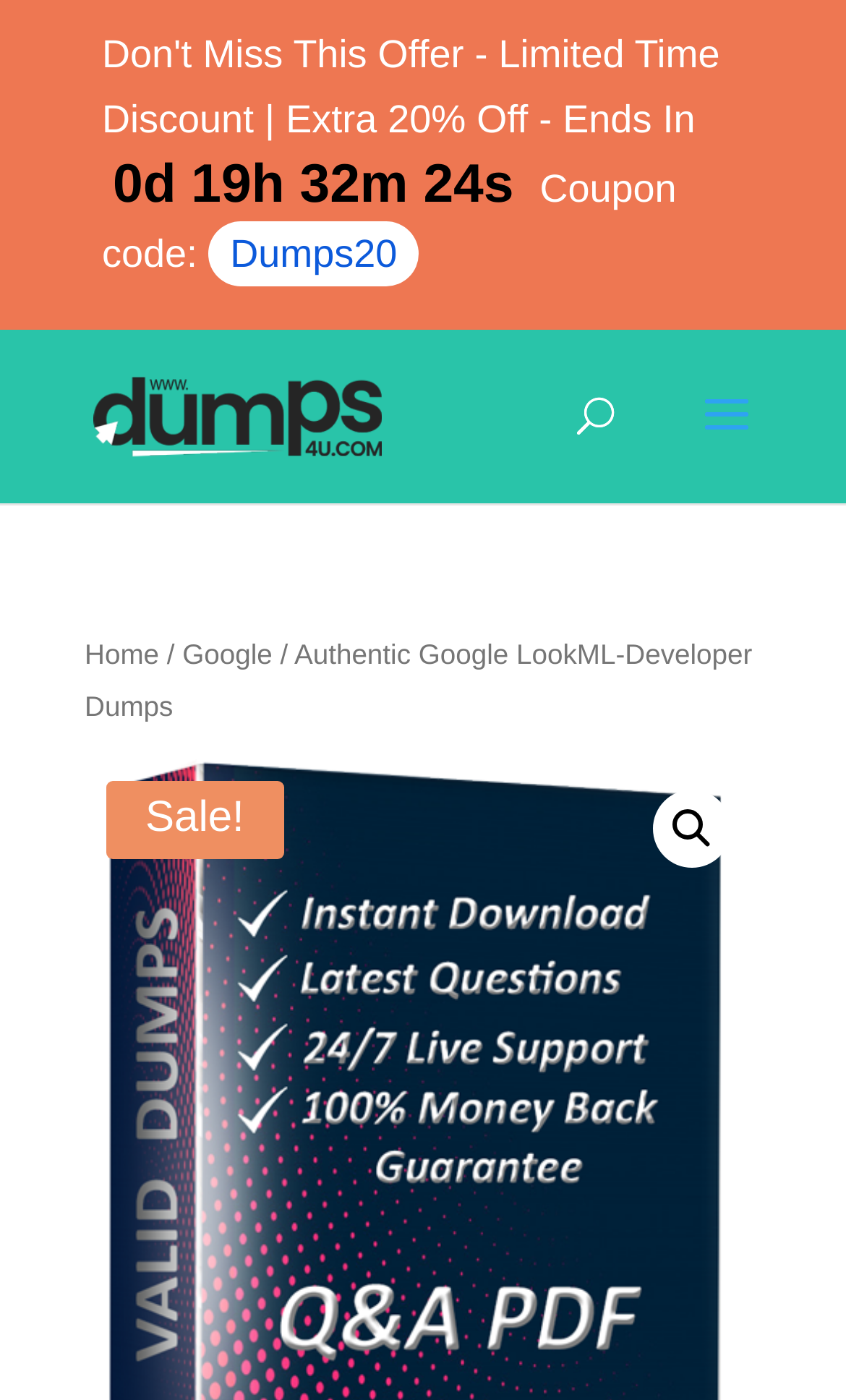Based on the visual content of the image, answer the question thoroughly: What is the name of the website?

The name of the website can be found in the link 'Dumps 4 u' which is located at the top of the webpage. This link is likely to be the logo or the main title of the website.